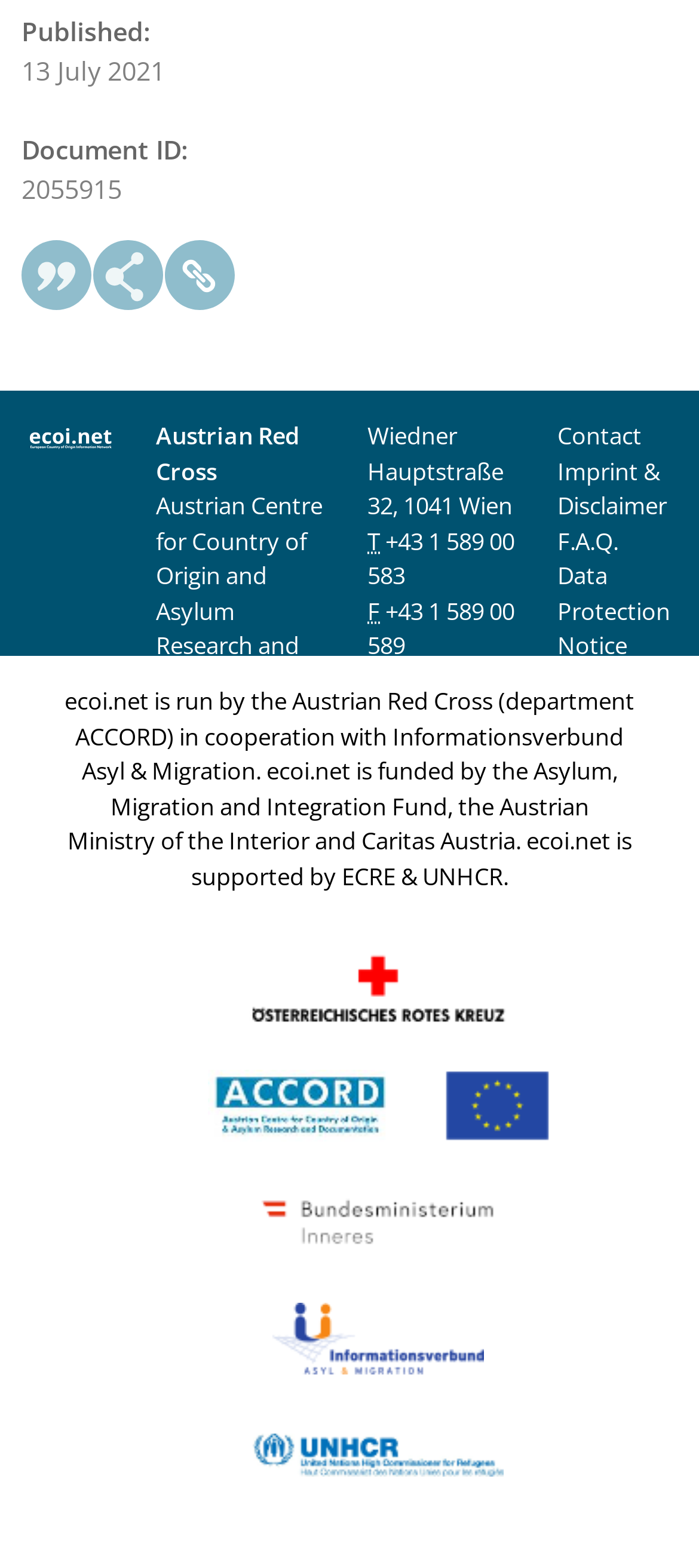Could you locate the bounding box coordinates for the section that should be clicked to accomplish this task: "Send an email to 'info@ecoi.net'".

[0.526, 0.424, 0.736, 0.444]